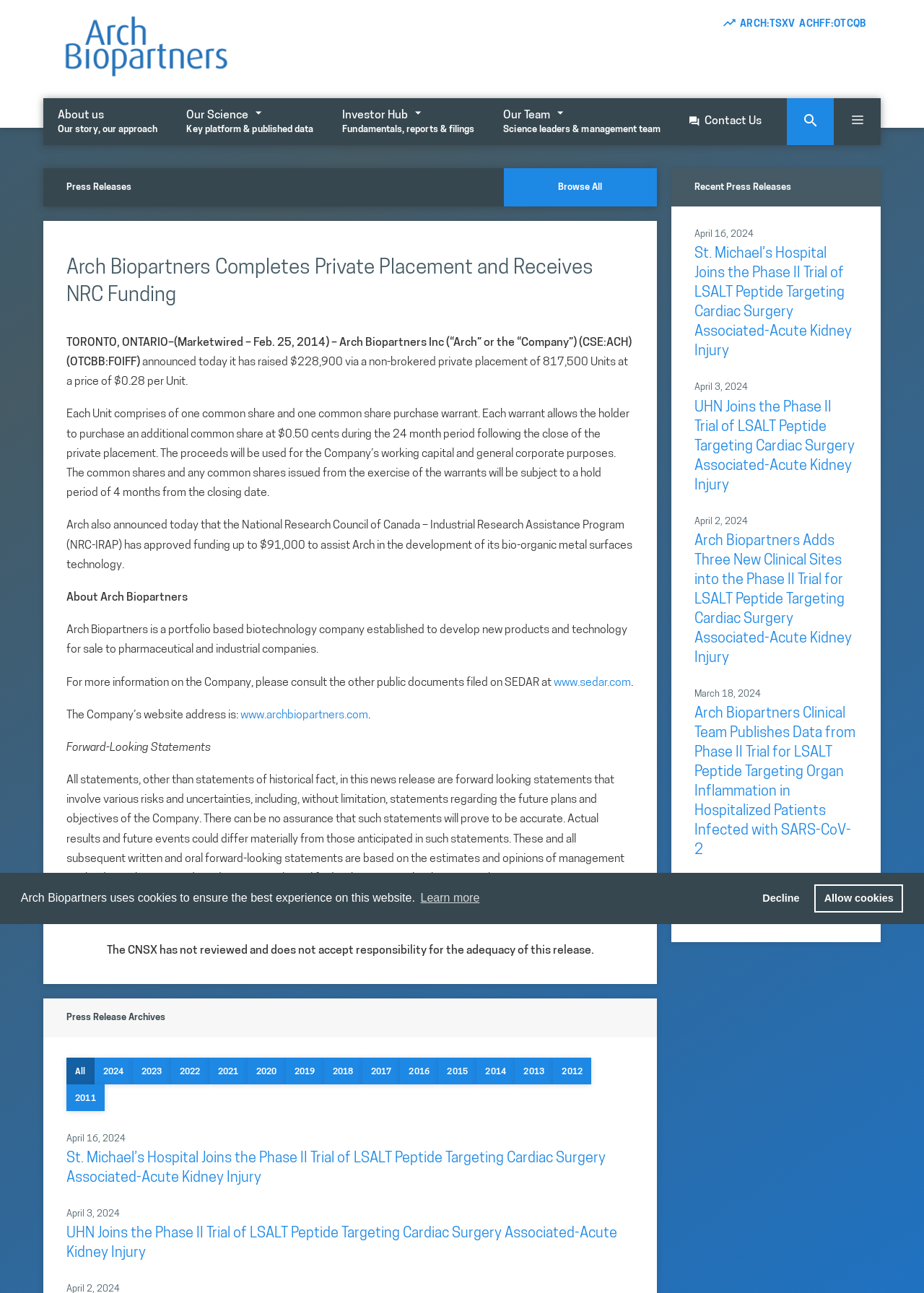Identify the bounding box for the UI element described as: "About usOur story, our approach". The coordinates should be four float numbers between 0 and 1, i.e., [left, top, right, bottom].

[0.047, 0.076, 0.186, 0.112]